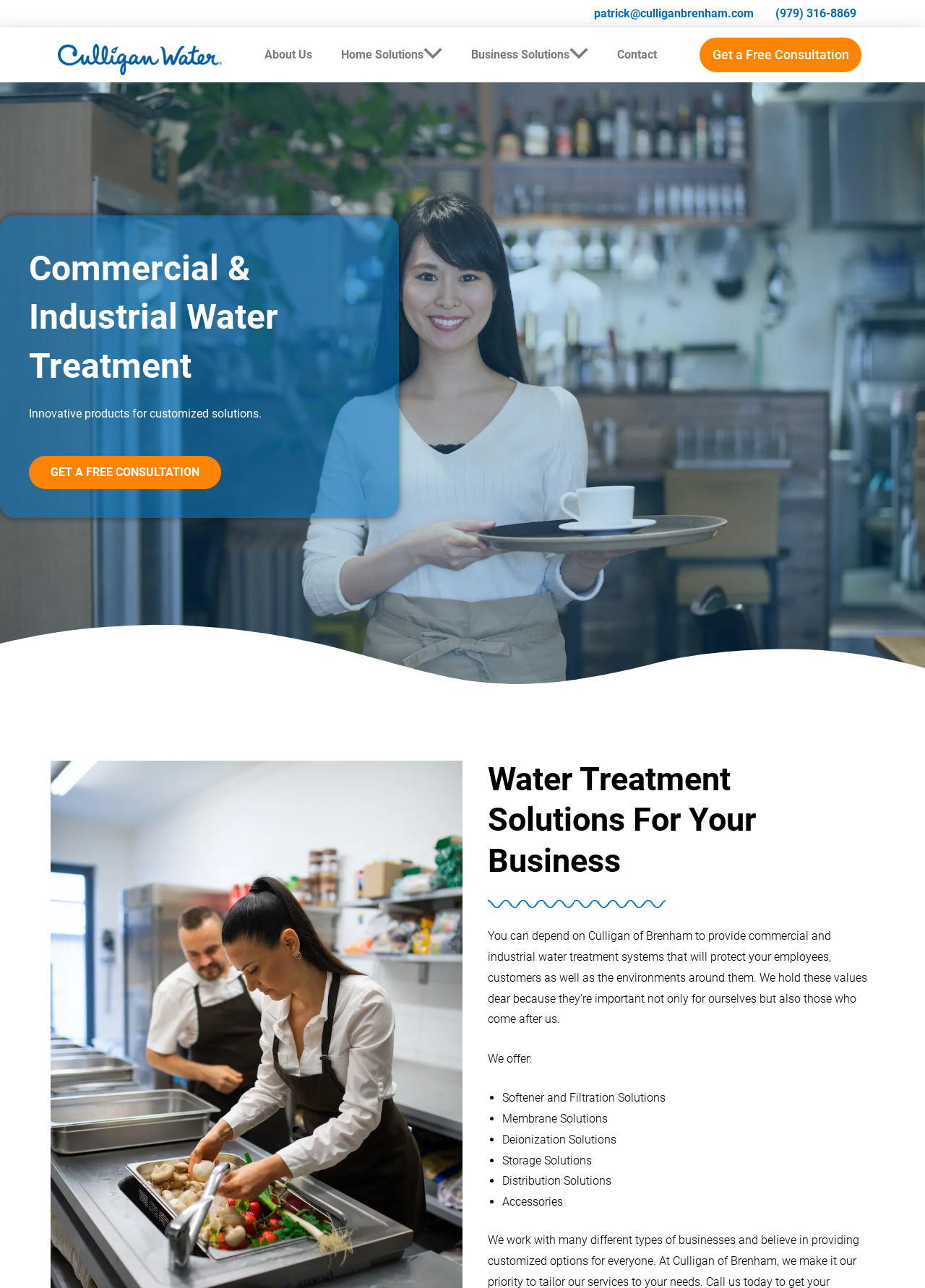Determine the bounding box coordinates of the clickable area required to perform the following instruction: "Navigate to the 'About Us' page". The coordinates should be represented as four float numbers between 0 and 1: [left, top, right, bottom].

[0.27, 0.029, 0.353, 0.056]